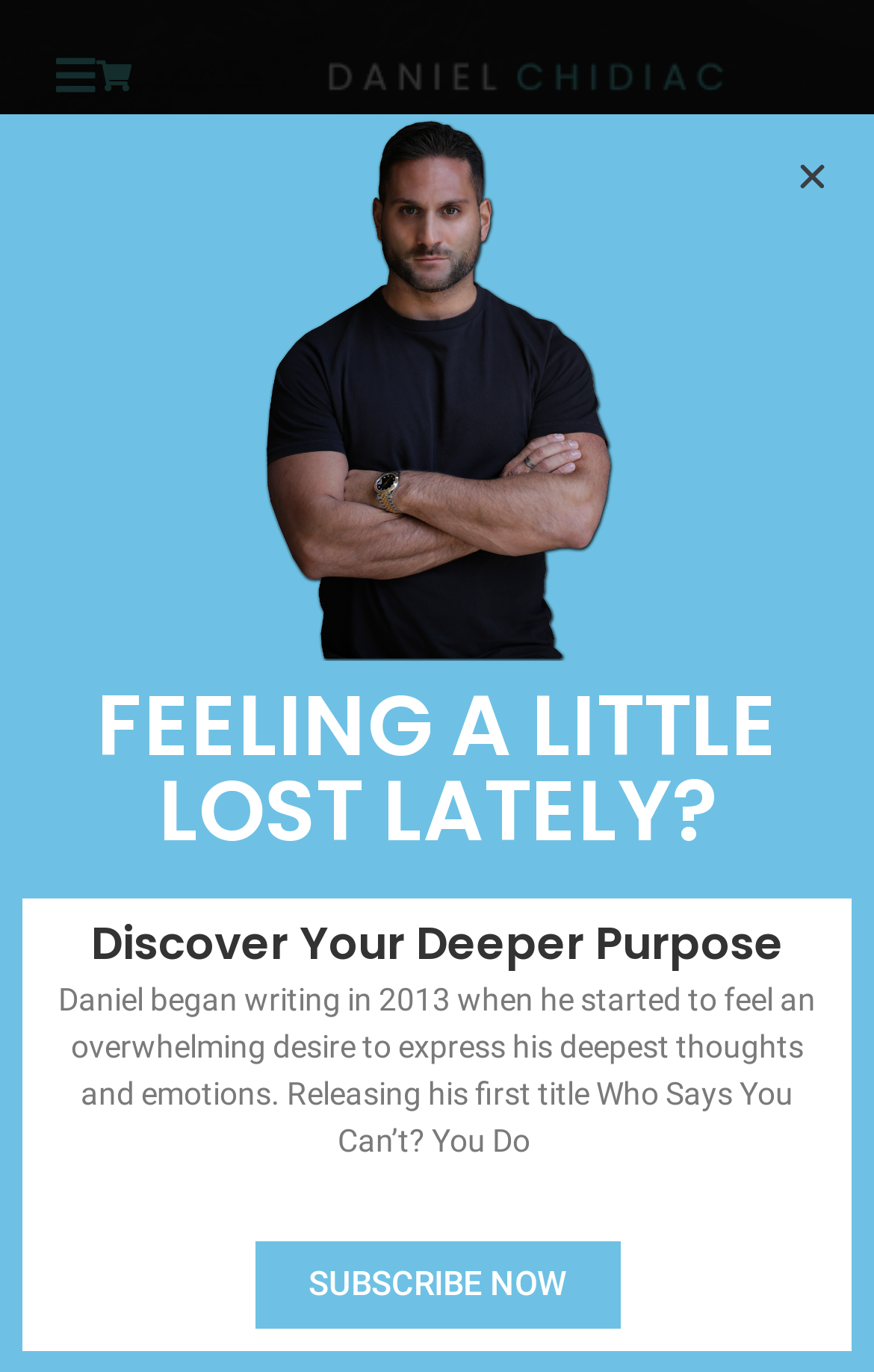Determine the bounding box coordinates in the format (top-left x, top-left y, bottom-right x, bottom-right y). Ensure all values are floating point numbers between 0 and 1. Identify the bounding box of the UI element described by: title="View your shopping cart"

[0.11, 0.044, 0.164, 0.067]